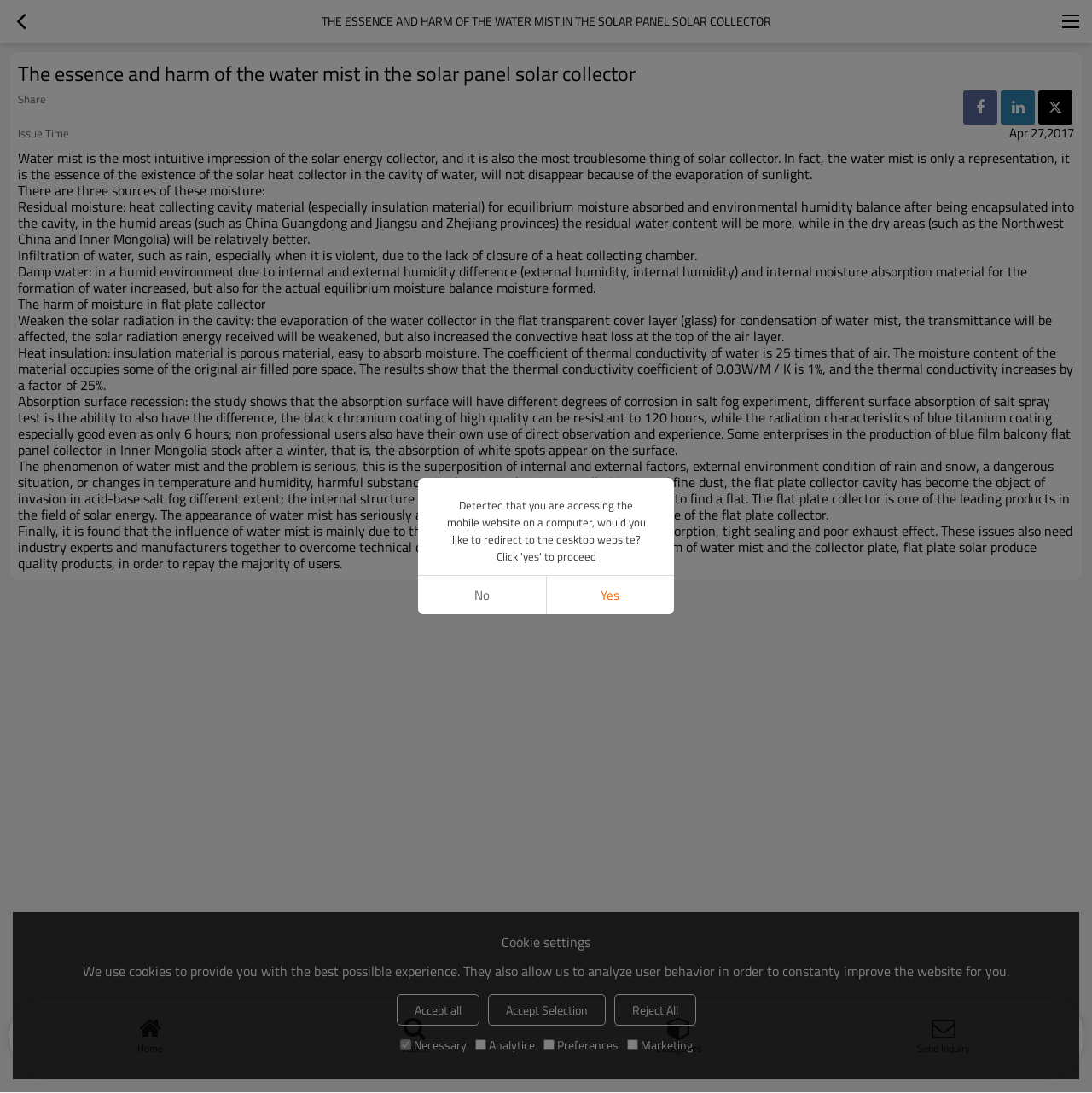Give a one-word or short phrase answer to this question: 
What is the effect of water mist on solar radiation?

Weakens solar radiation